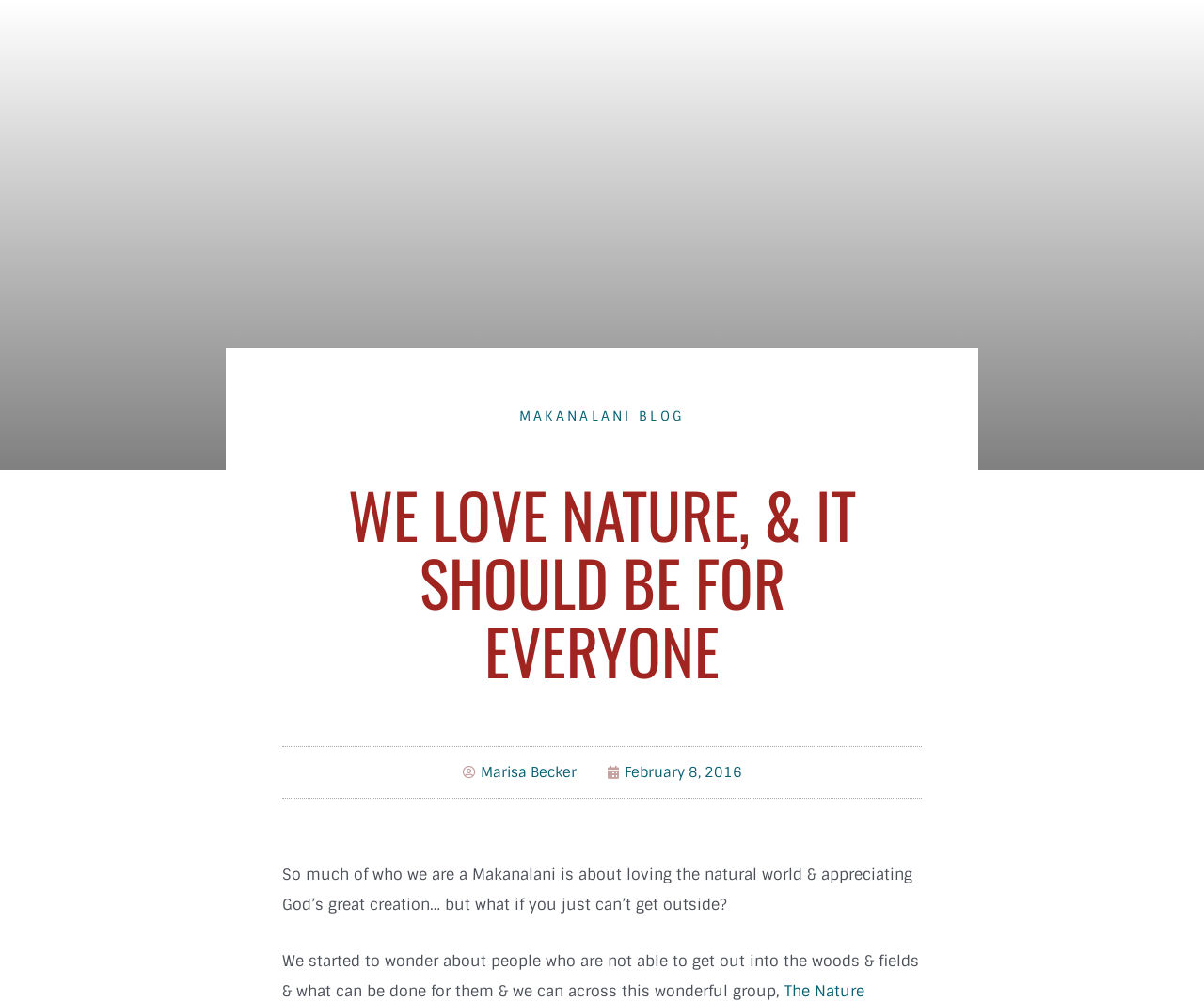By analyzing the image, answer the following question with a detailed response: When was the article published?

I found the answer by looking at the link element with the text 'February 8, 2016' which is located next to the author's name.